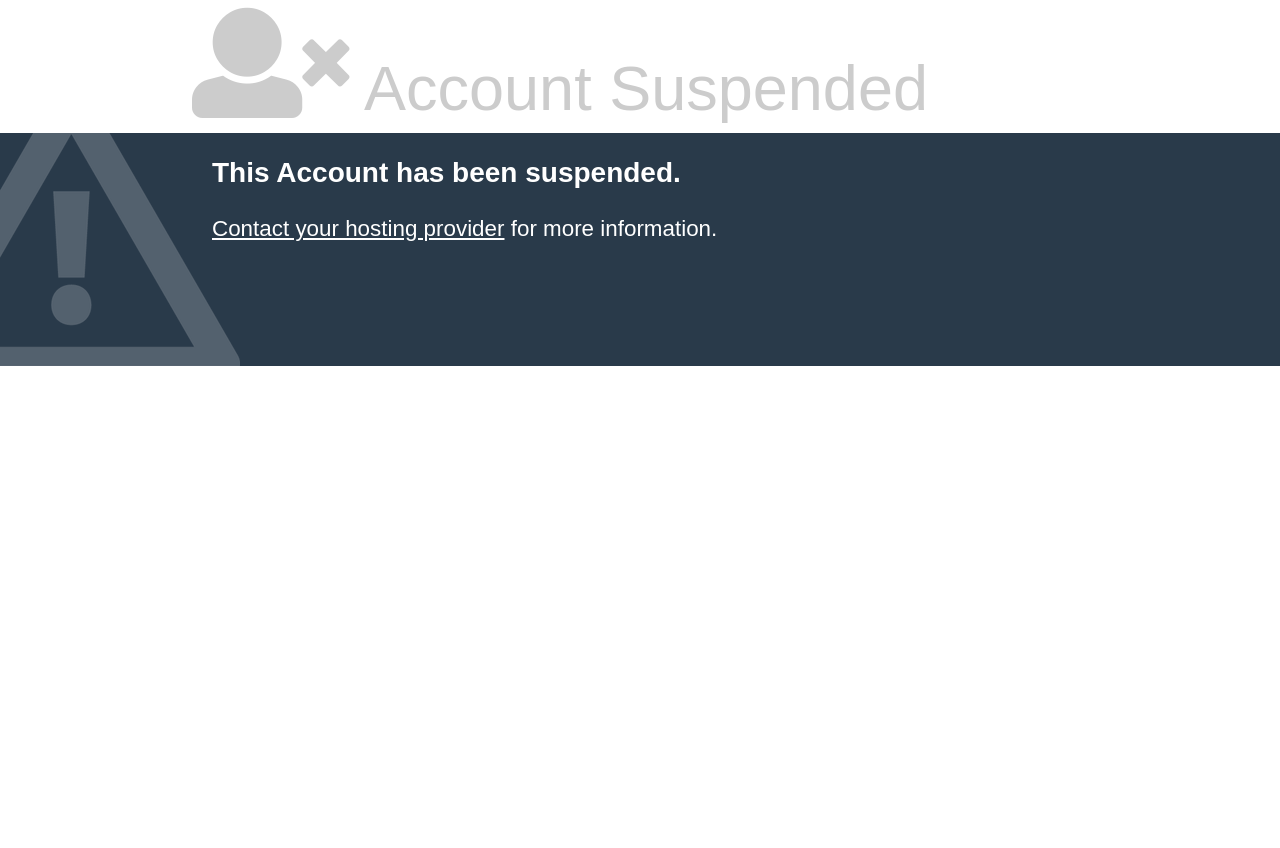Determine the bounding box for the described HTML element: "Contact your hosting provider". Ensure the coordinates are four float numbers between 0 and 1 in the format [left, top, right, bottom].

[0.166, 0.255, 0.394, 0.284]